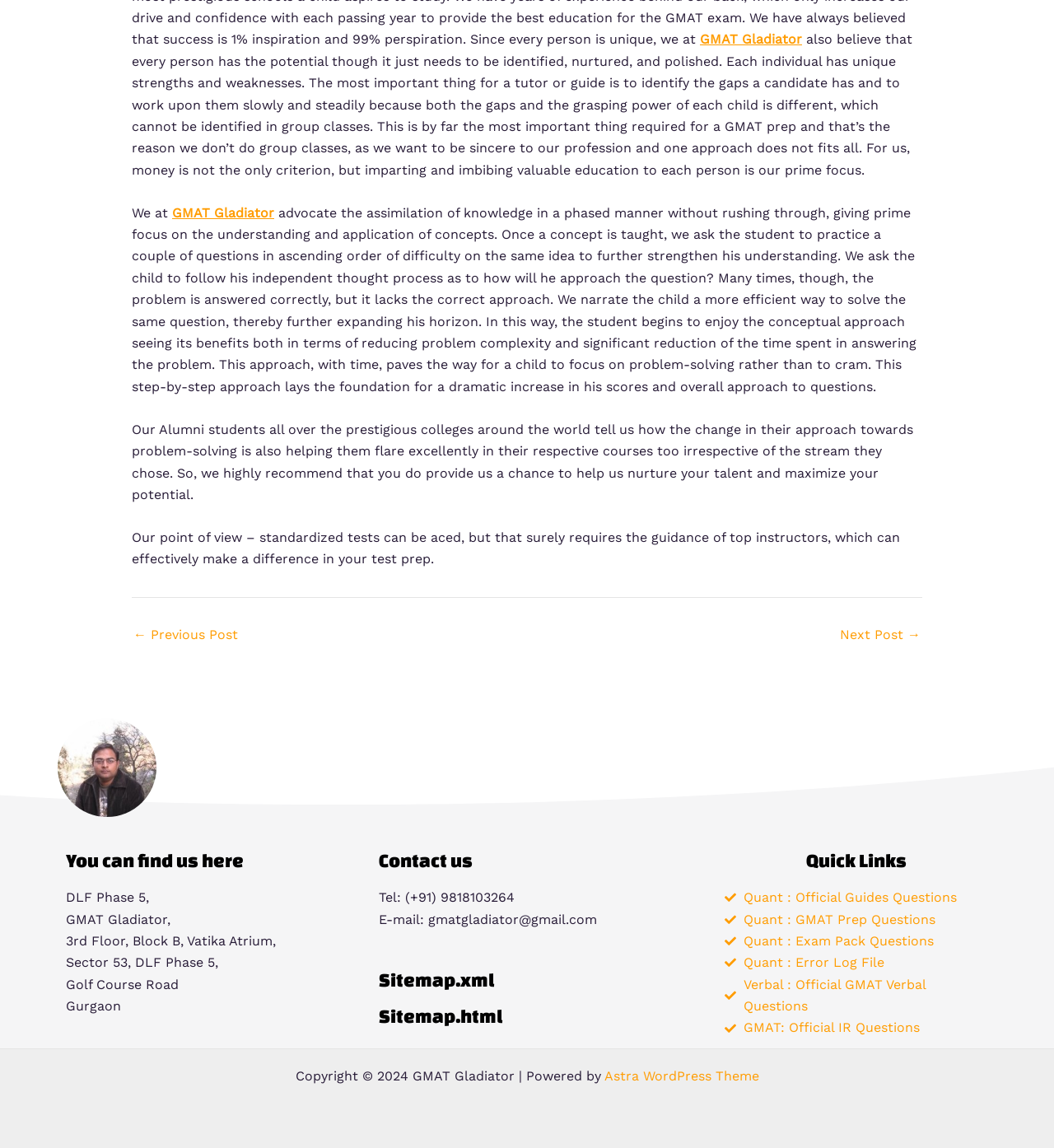Respond concisely with one word or phrase to the following query:
What is the focus of the institution?

GMAT prep